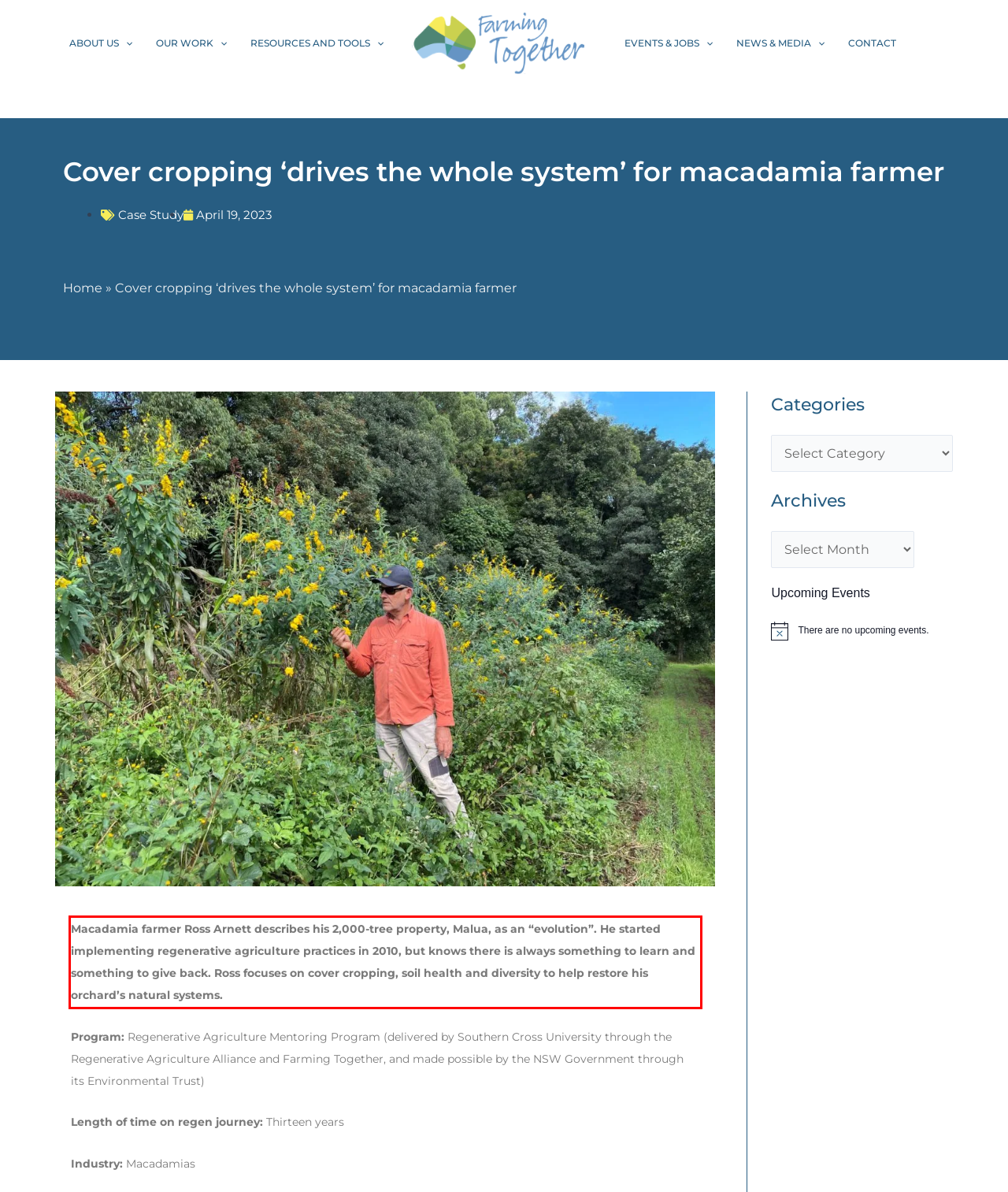Extract and provide the text found inside the red rectangle in the screenshot of the webpage.

Macadamia farmer Ross Arnett describes his 2,000-tree property, Malua, as an “evolution”. He started implementing regenerative agriculture practices in 2010, but knows there is always something to learn and something to give back. Ross focuses on cover cropping, soil health and diversity to help restore his orchard’s natural systems.